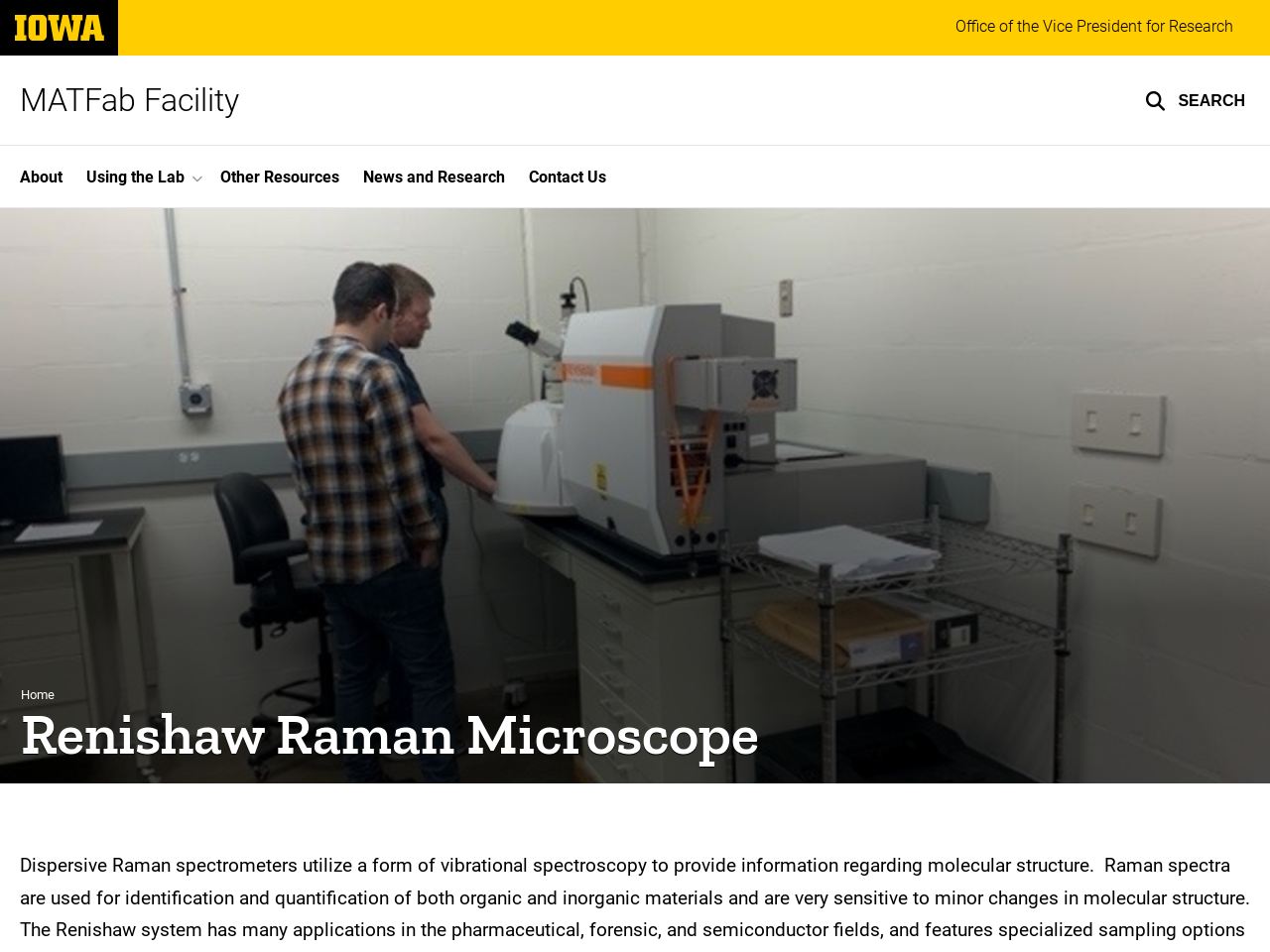What is the name of the university associated with the facility?
We need a detailed and exhaustive answer to the question. Please elaborate.

I found the answer by looking at the link element with the text 'The University of Iowa' which is a prominent element on the webpage, indicating that it is the university associated with the facility.